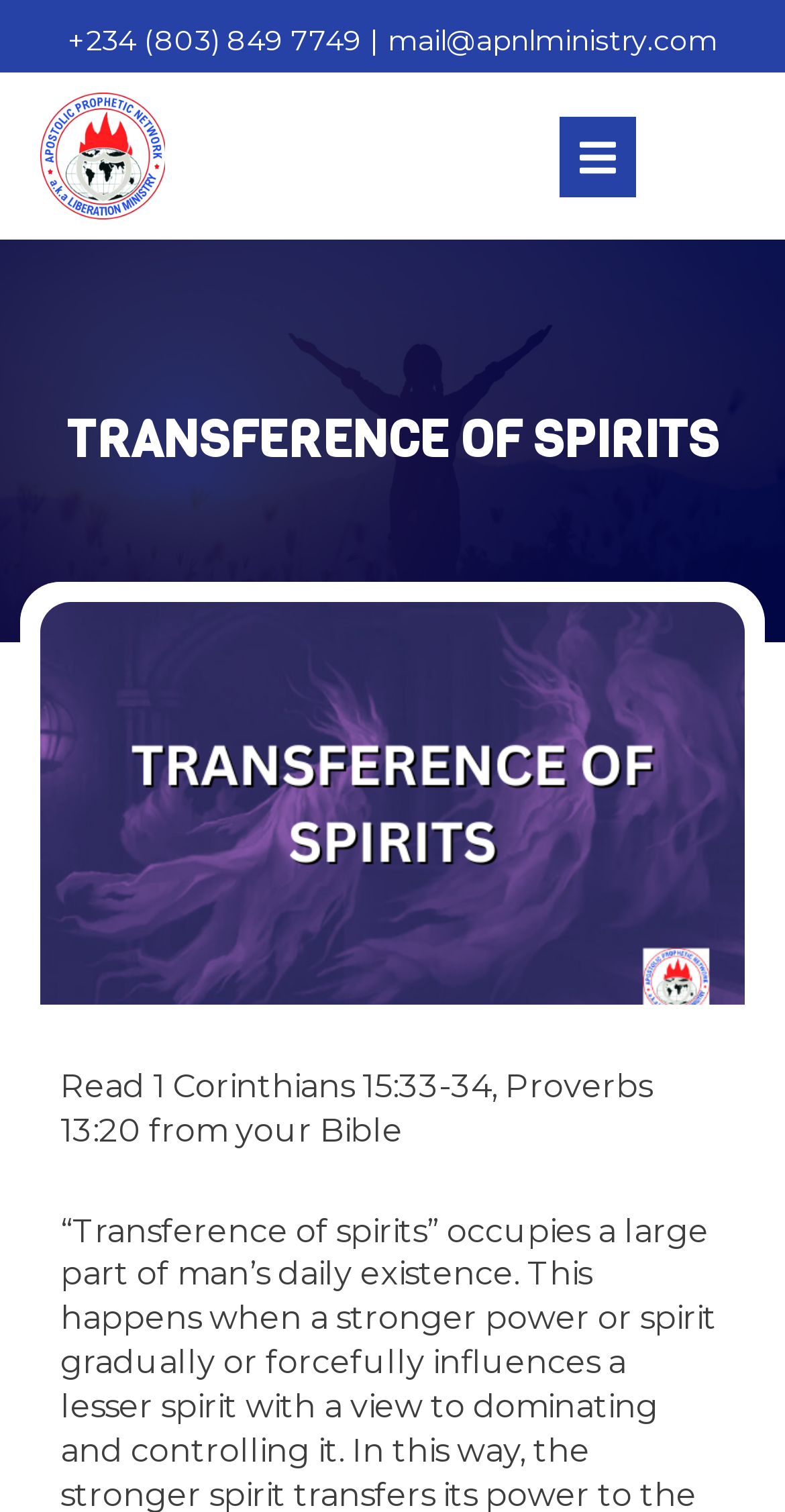Extract the bounding box coordinates for the UI element described by the text: "Camping Hiking Life". The coordinates should be in the form of [left, top, right, bottom] with values between 0 and 1.

None